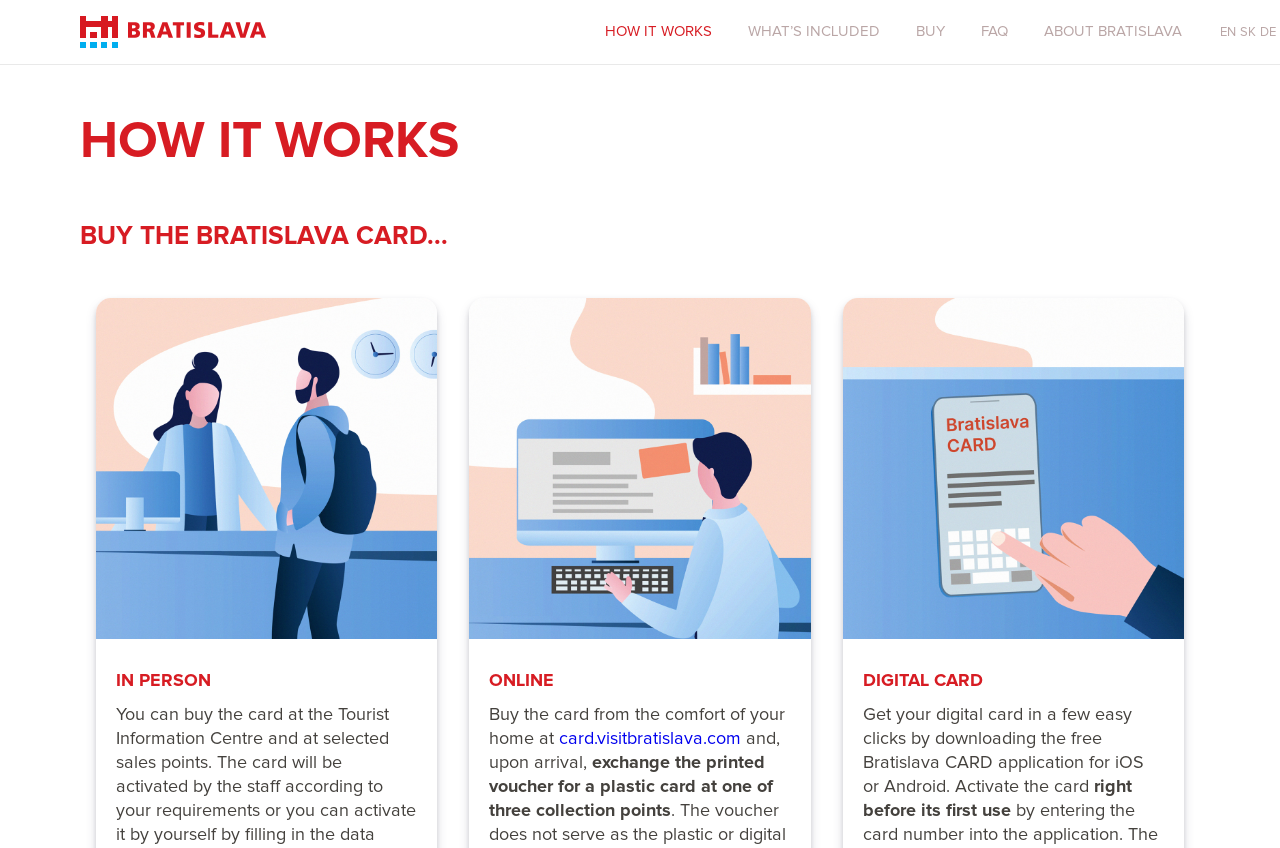Create a detailed description of the webpage's content and layout.

The webpage is about the Bratislava CARD, a tourist card for the city of Bratislava. At the top, there is a heading with the city's name, accompanied by a small image of Bratislava. Below this, there are five main links: "HOW IT WORKS", "WHAT'S INCLUDED", "BUY", "FAQ", and "ABOUT BRATISLAVA", which are evenly spaced across the top of the page.

To the right of these links, there are three language options: "EN", "SK", and "DE". Below the language options, there is a heading that says "HOW IT WORKS", which is followed by a detailed explanation of how to buy and use the Bratislava CARD.

The explanation is divided into three sections: "IN PERSON", "ONLINE", and "DIGITAL CARD". Each section has a heading and a corresponding image. The "IN PERSON" section has an image of a card, and the "ONLINE" section has an image of a computer screen. The "DIGITAL CARD" section has an image of a mobile phone.

In the "ONLINE" section, there is a link to a website where the card can be purchased, and a brief description of how to exchange the printed voucher for a plastic card upon arrival. In the "DIGITAL CARD" section, there is a description of how to download and activate the digital card using a mobile app.

Overall, the webpage provides a clear and concise explanation of how to buy and use the Bratislava CARD, with images and links to help guide the user through the process.